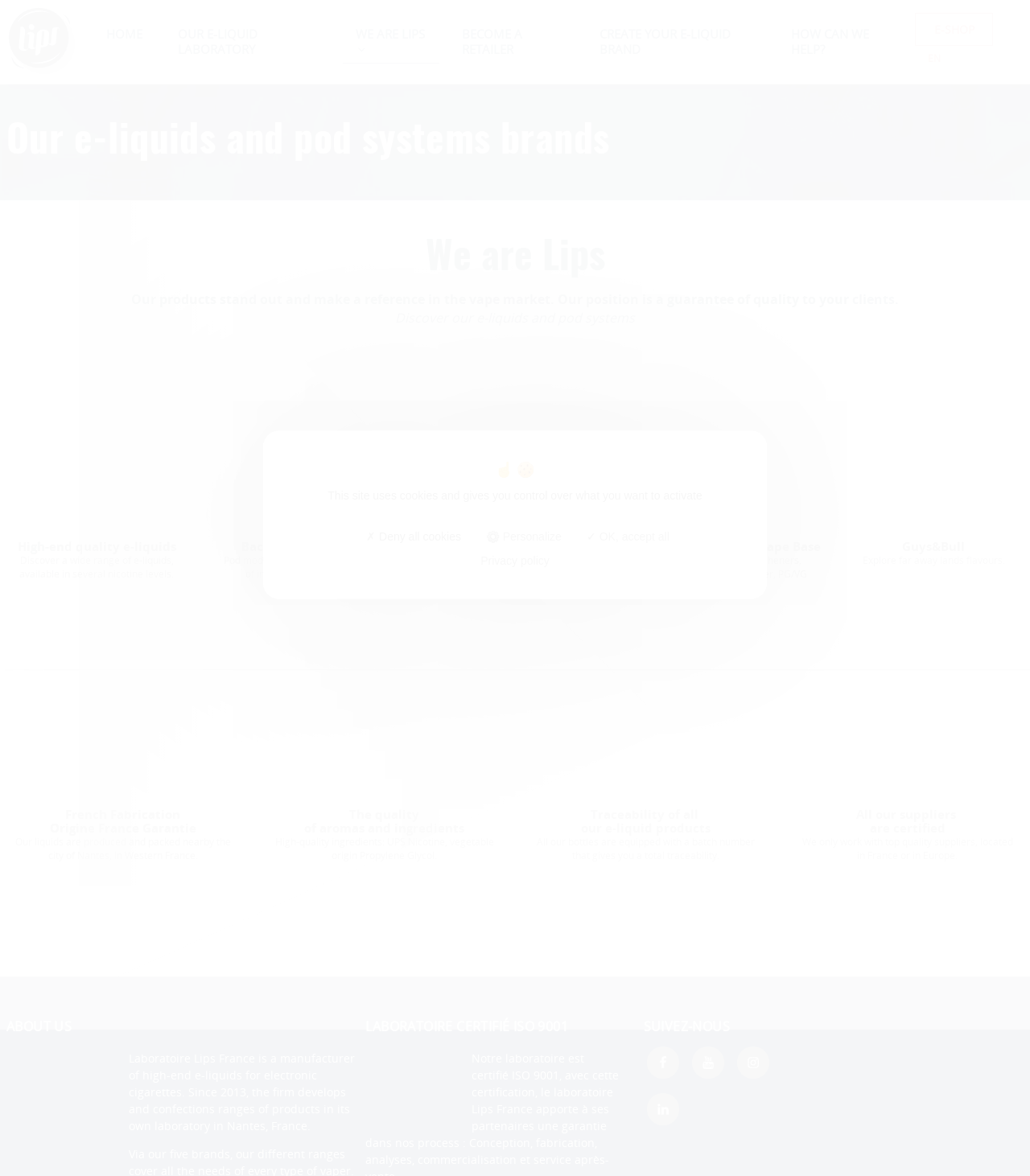Find and specify the bounding box coordinates that correspond to the clickable region for the instruction: "Click on the 'E-SHOP' link".

[0.888, 0.011, 0.964, 0.039]